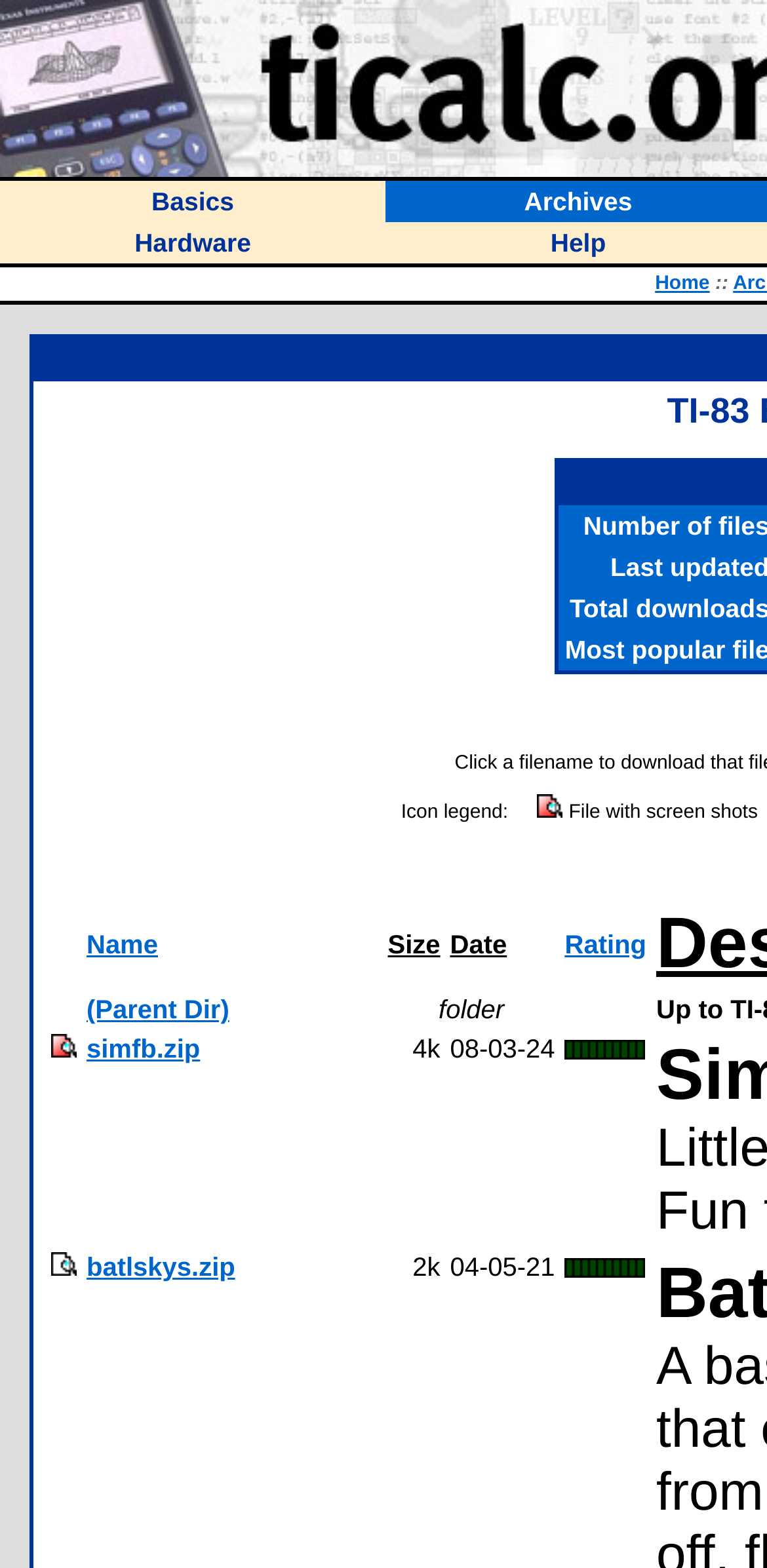How many columns are in the grid?
Give a one-word or short-phrase answer derived from the screenshot.

5